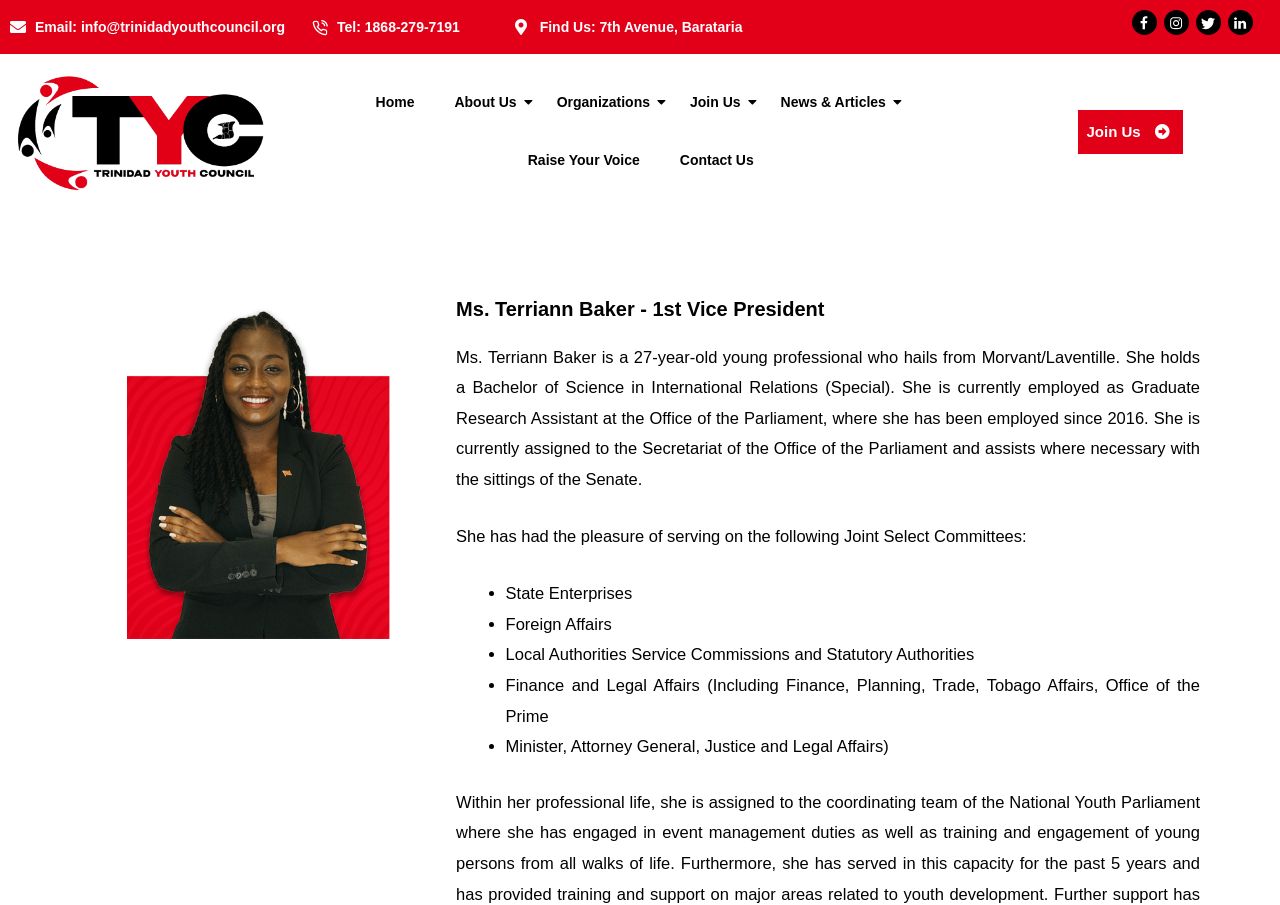Observe the image and answer the following question in detail: What is the profession of Ms. Terriann Baker?

I found the profession of Ms. Terriann Baker by reading the text in the section about her. The StaticText element with the text 'She is currently employed as Graduate Research Assistant at the Office of the Parliament...' provides the profession.